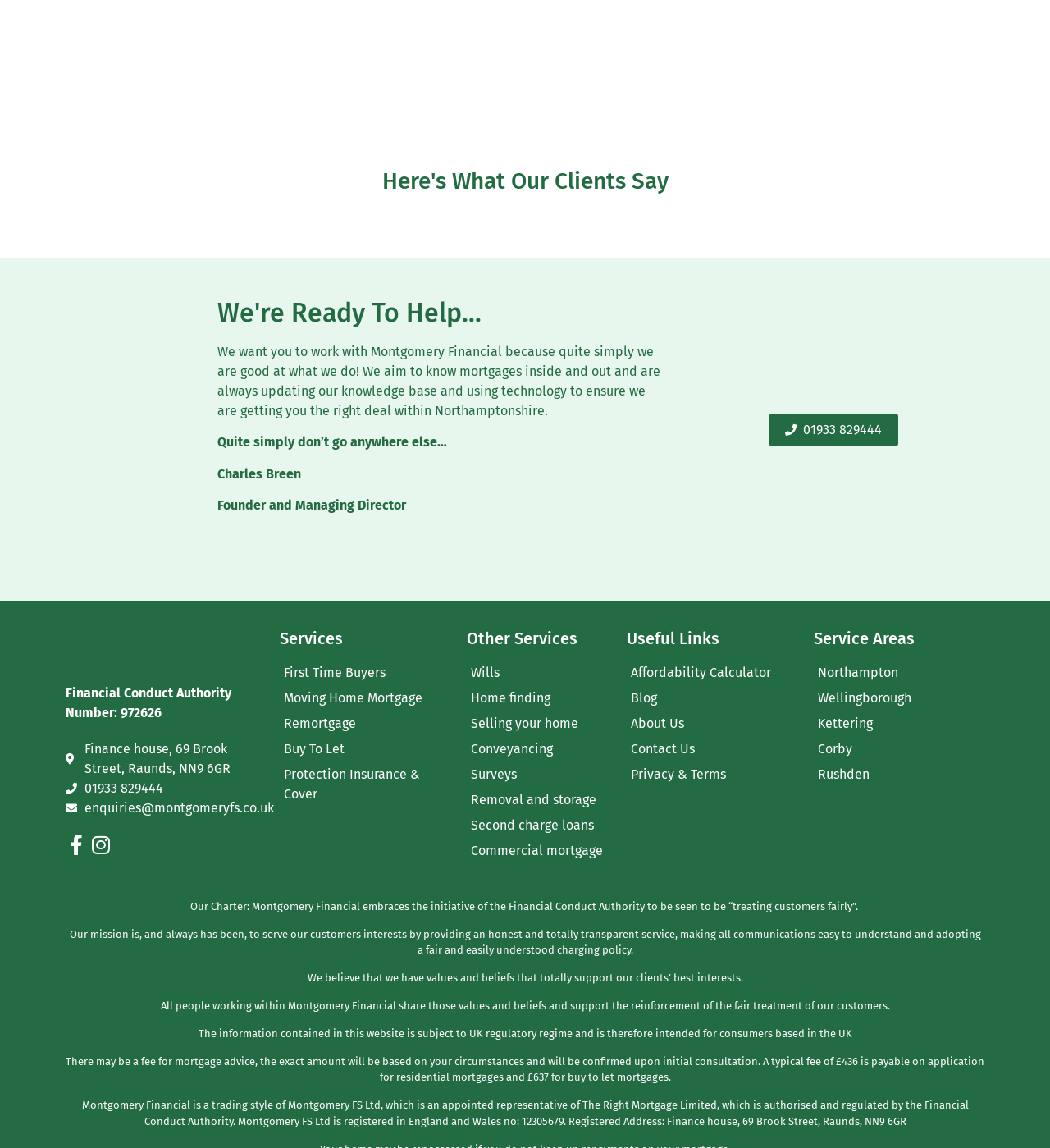Determine the coordinates of the bounding box for the clickable area needed to execute this instruction: "Get in touch via email".

[0.062, 0.696, 0.225, 0.713]